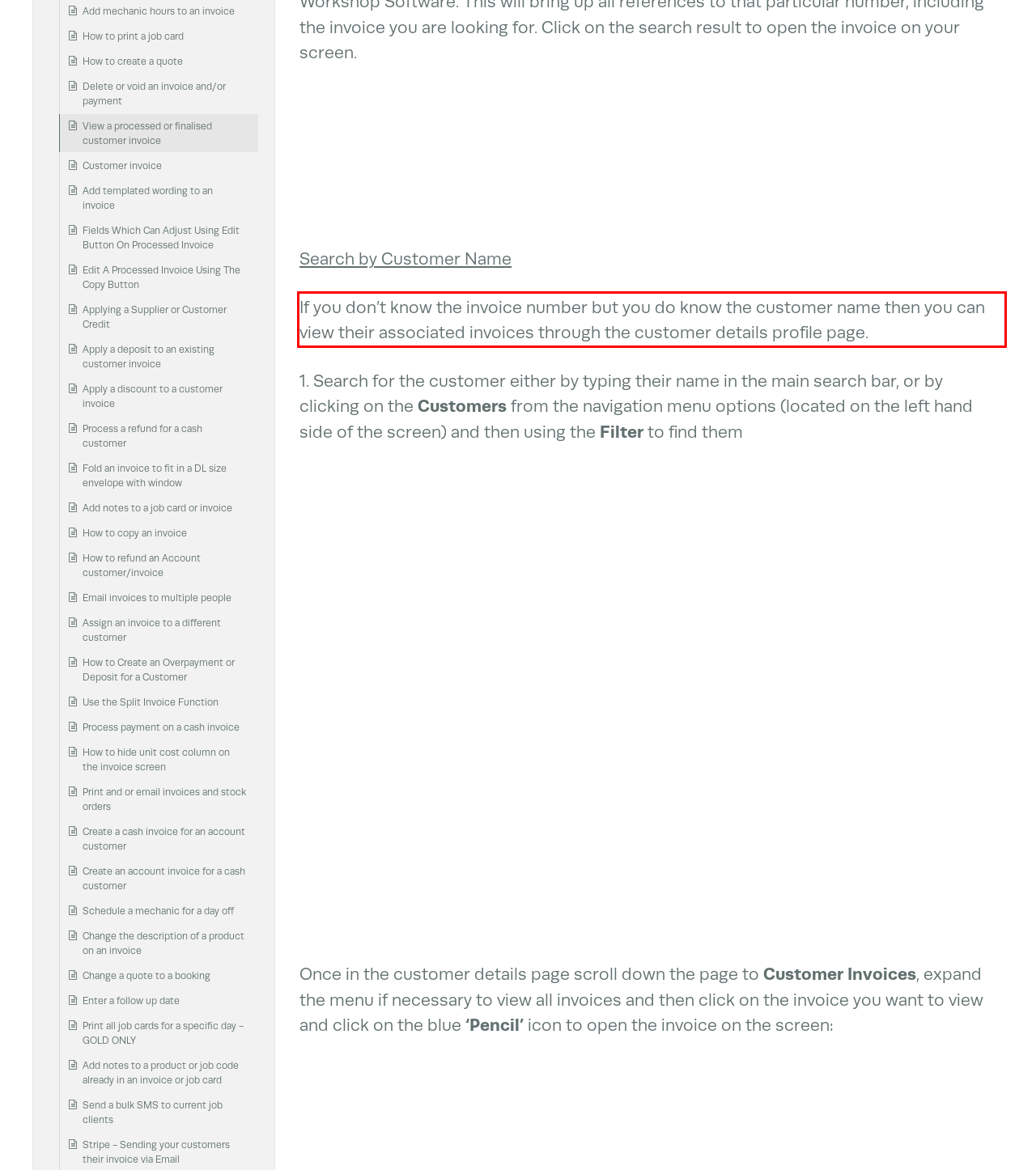Examine the screenshot of the webpage, locate the red bounding box, and perform OCR to extract the text contained within it.

If you don’t know the invoice number but you do know the customer name then you can view their associated invoices through the customer details profile page.